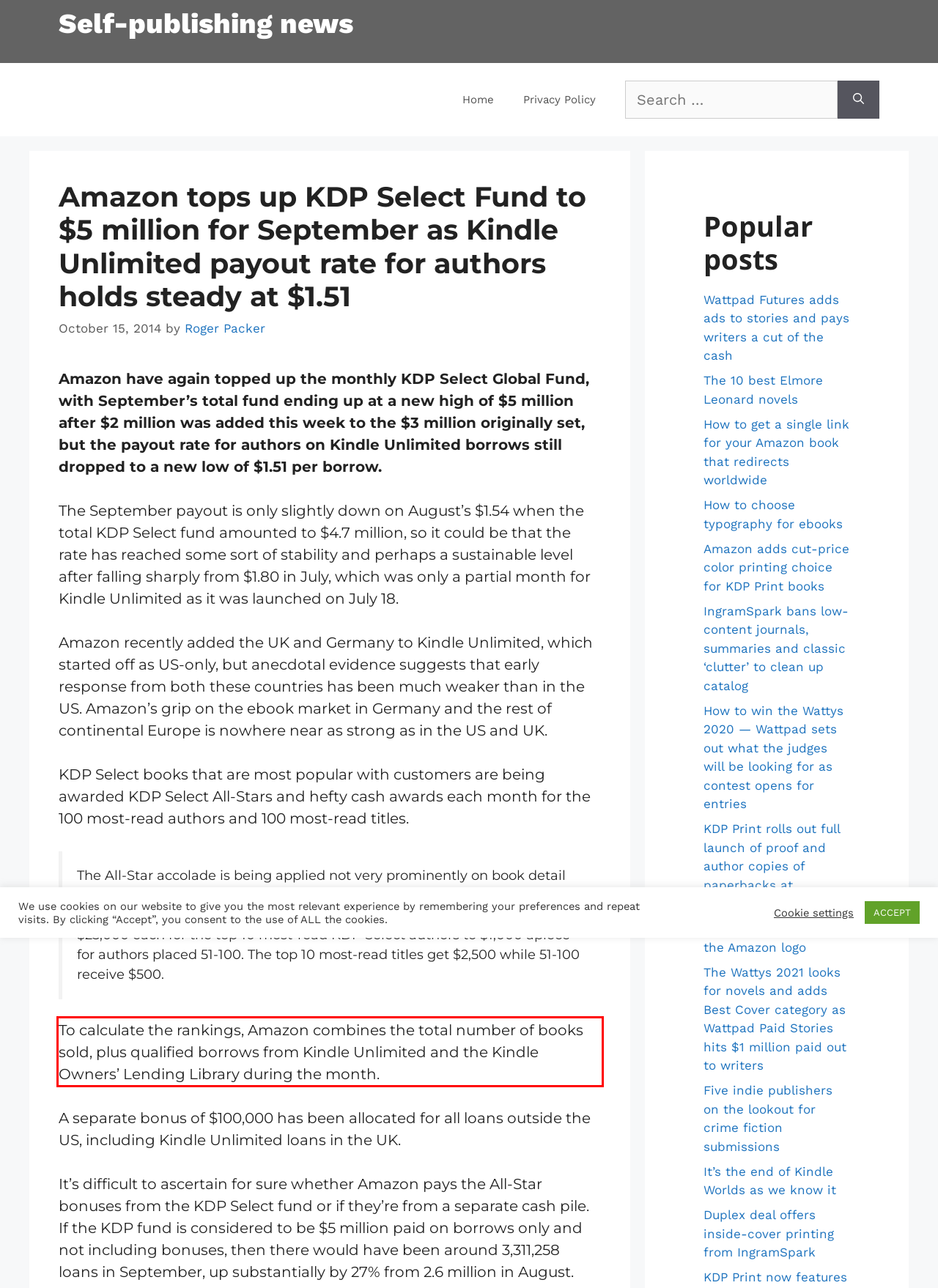Analyze the screenshot of the webpage that features a red bounding box and recognize the text content enclosed within this red bounding box.

To calculate the rankings, Amazon combines the total number of books sold, plus qualified borrows from Kindle Unlimited and the Kindle Owners’ Lending Library during the month.